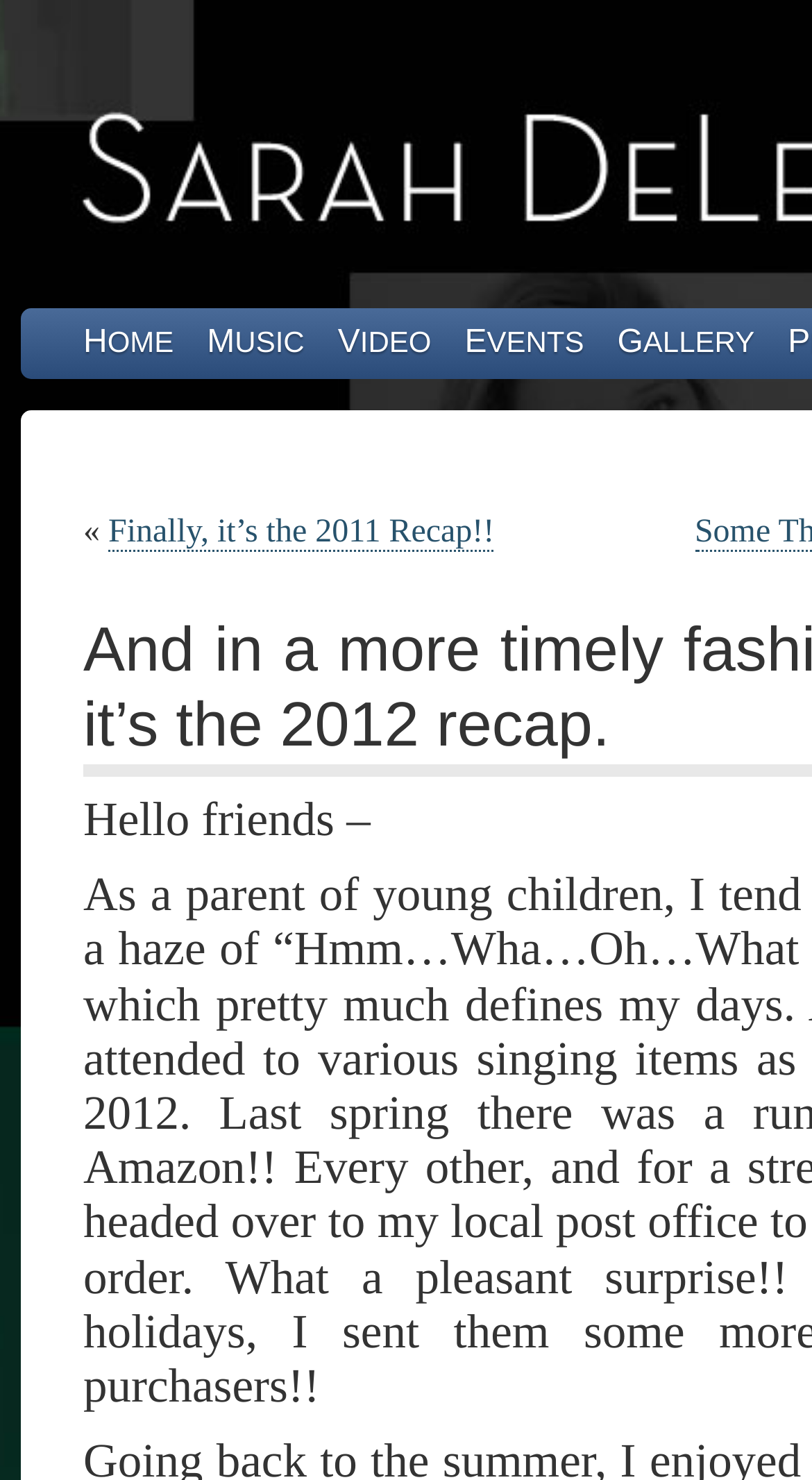What is the position of the 'VIDEO' link?
Refer to the image and provide a thorough answer to the question.

I compared the y1 and y2 coordinates of the links in the top navigation bar and found that the 'VIDEO' link has a y1 coordinate of 0.22 and a y2 coordinate of 0.245, which means it is positioned third from the left.